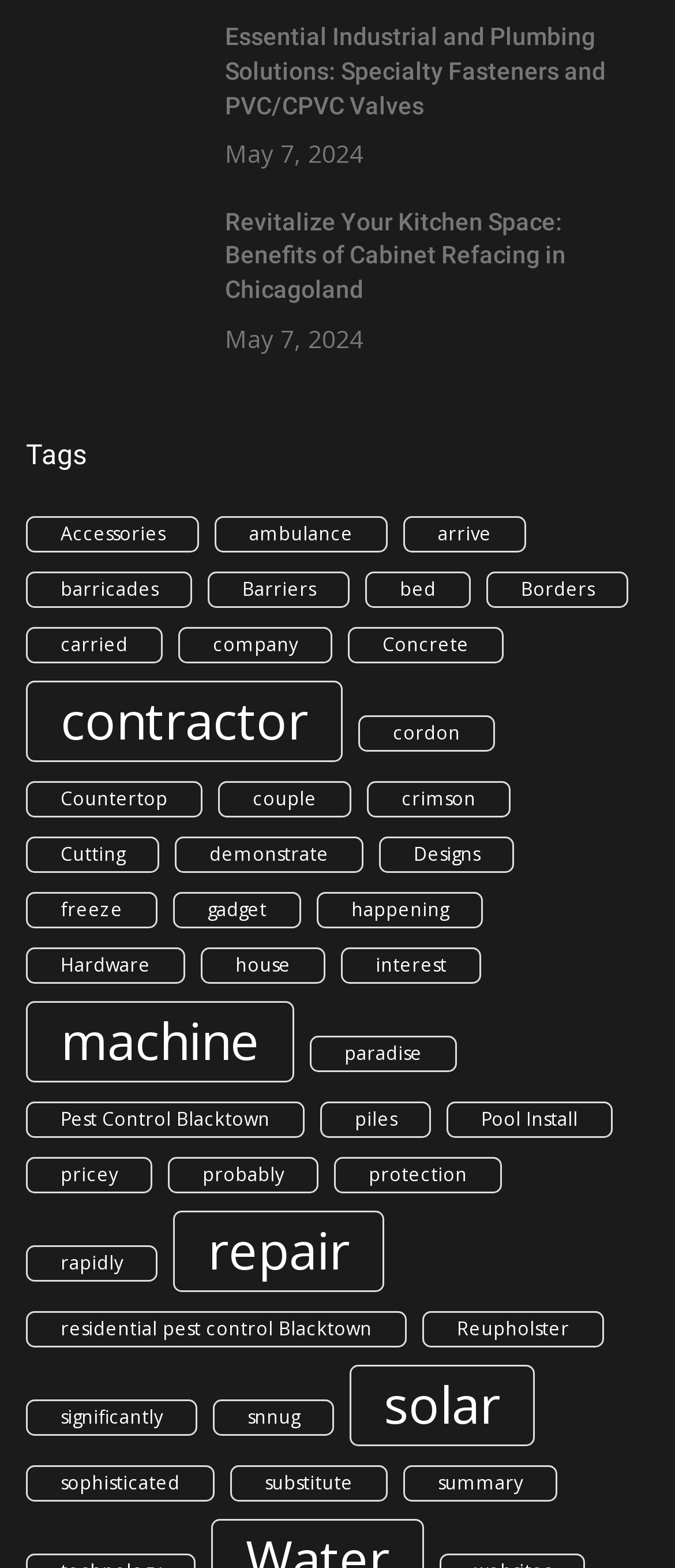How many items are related to 'machine'?
Please provide a comprehensive answer to the question based on the webpage screenshot.

I searched for the link 'machine' and found that it has '(2 items)' in its text, indicating that there are two items related to 'machine'.